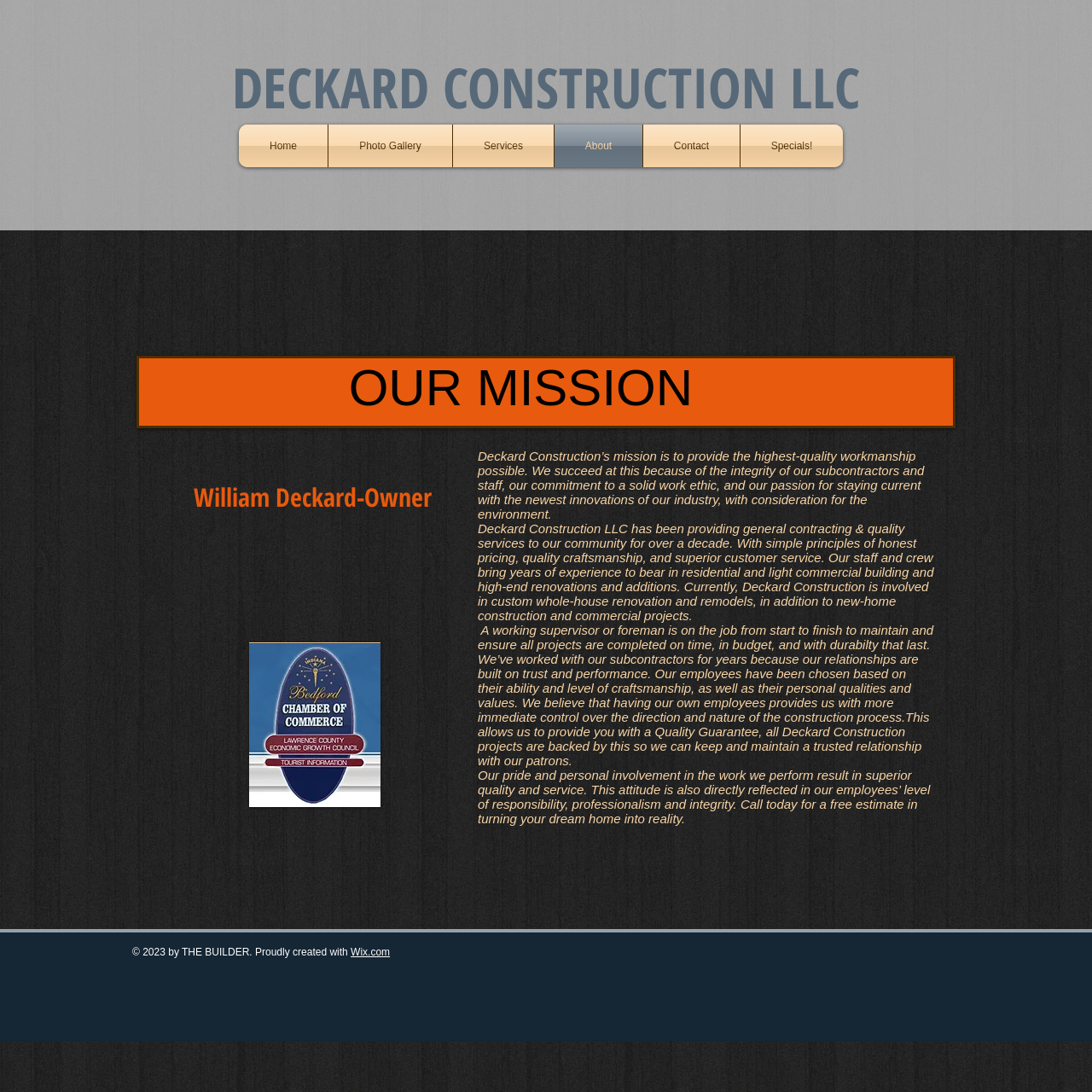Utilize the information from the image to answer the question in detail:
What is the mission of Deckard Construction?

I found the mission statement by reading the StaticText element 'OUR MISSION' and the following paragraph which describes the company's mission to provide the highest-quality workmanship possible.